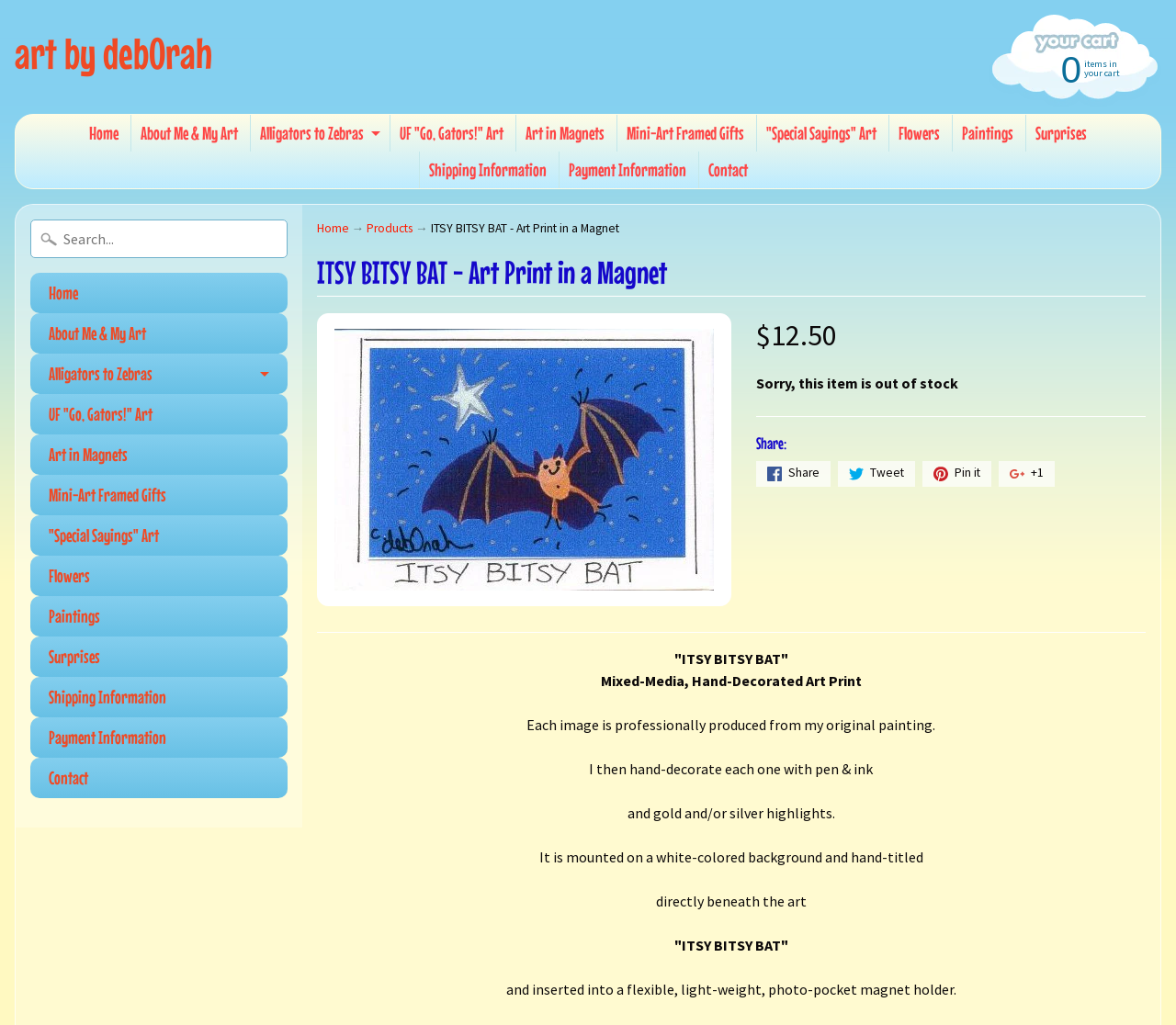Specify the bounding box coordinates of the area to click in order to execute this command: 'View 'Shipping Information''. The coordinates should consist of four float numbers ranging from 0 to 1, and should be formatted as [left, top, right, bottom].

[0.357, 0.148, 0.473, 0.184]